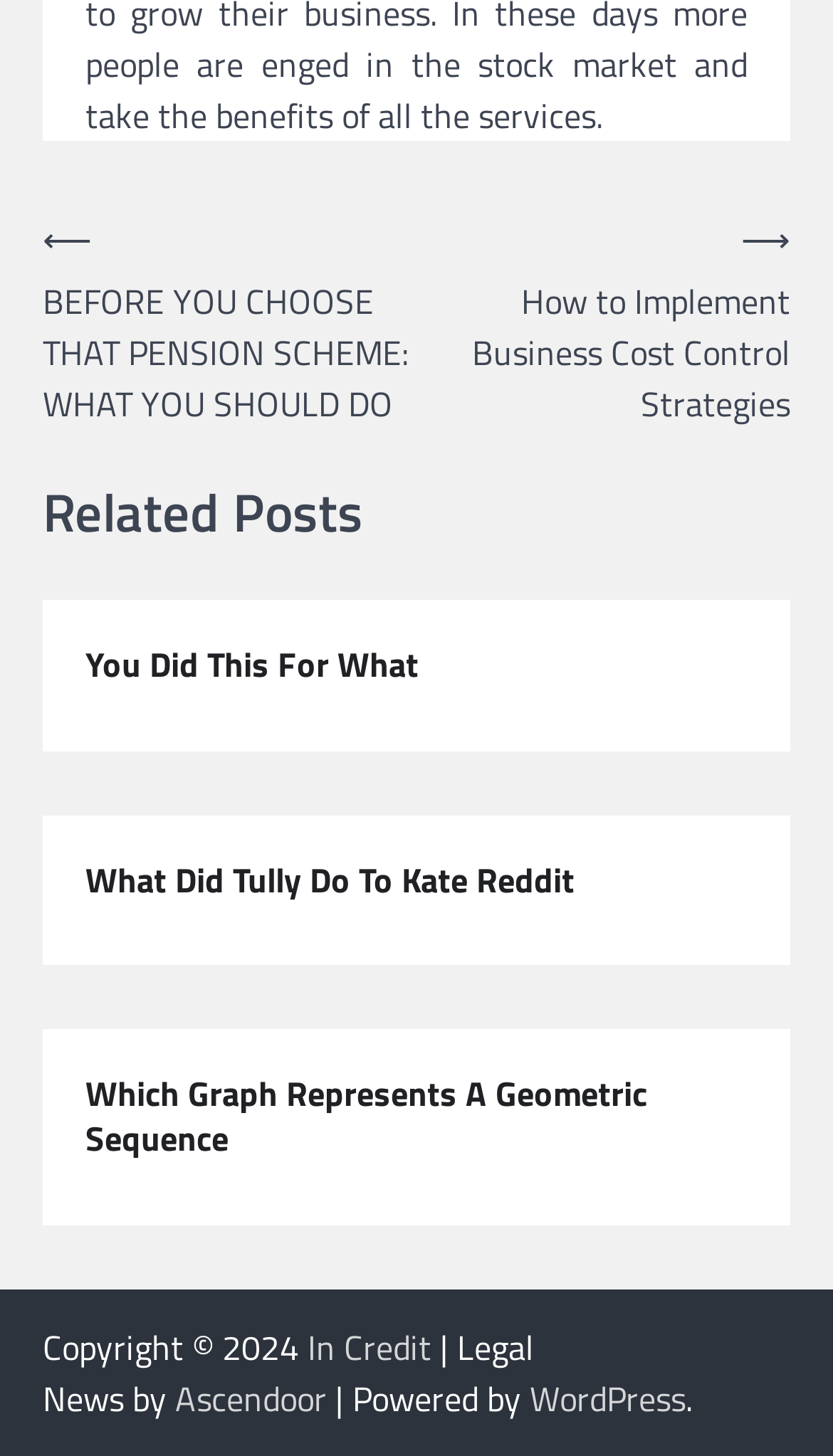What is the name of the website's theme?
Using the picture, provide a one-word or short phrase answer.

WordPress